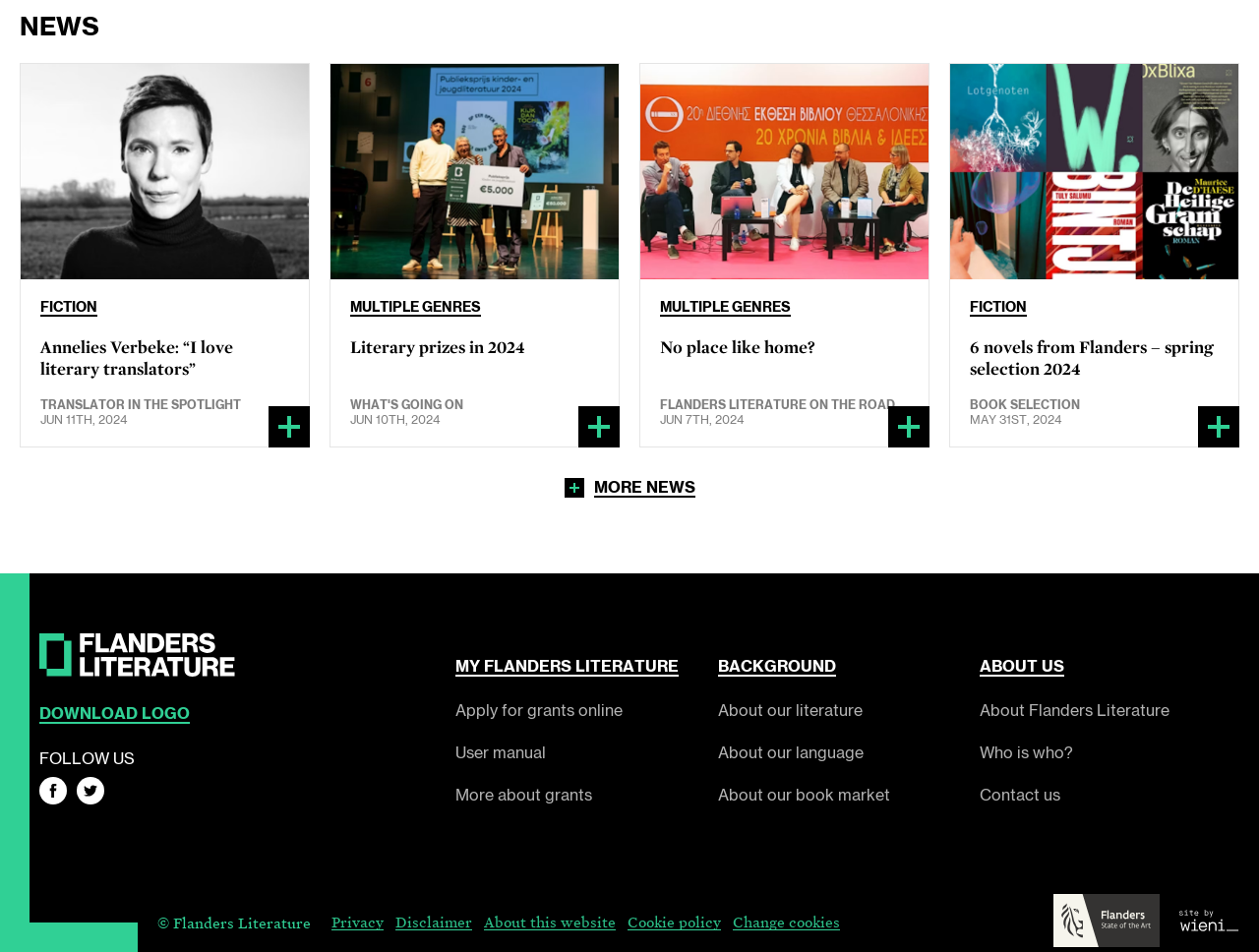Locate the bounding box coordinates of the area to click to fulfill this instruction: "Check the 'Latest News'". The bounding box should be presented as four float numbers between 0 and 1, in the order [left, top, right, bottom].

None